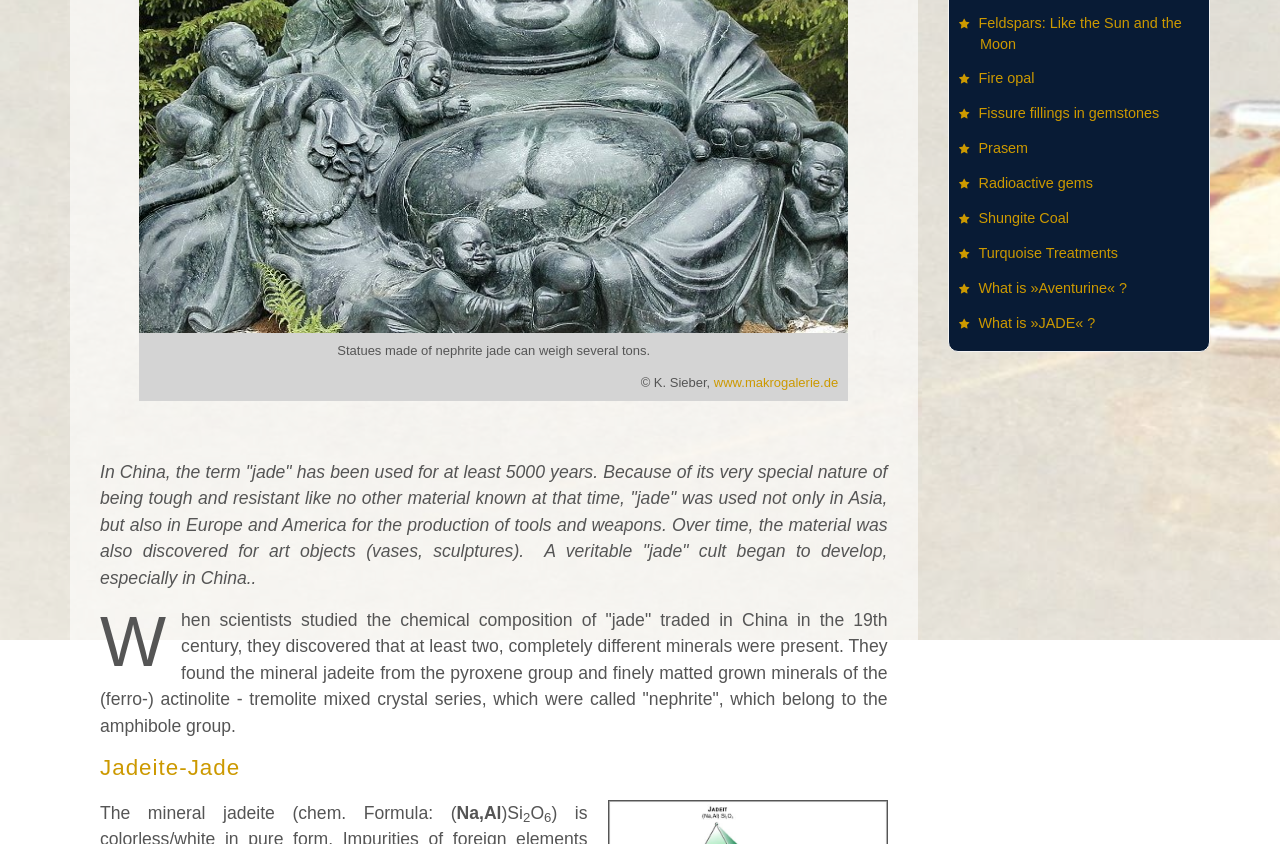Give the bounding box coordinates for the element described by: "What is »Aventurine« ?".

[0.766, 0.324, 0.937, 0.361]